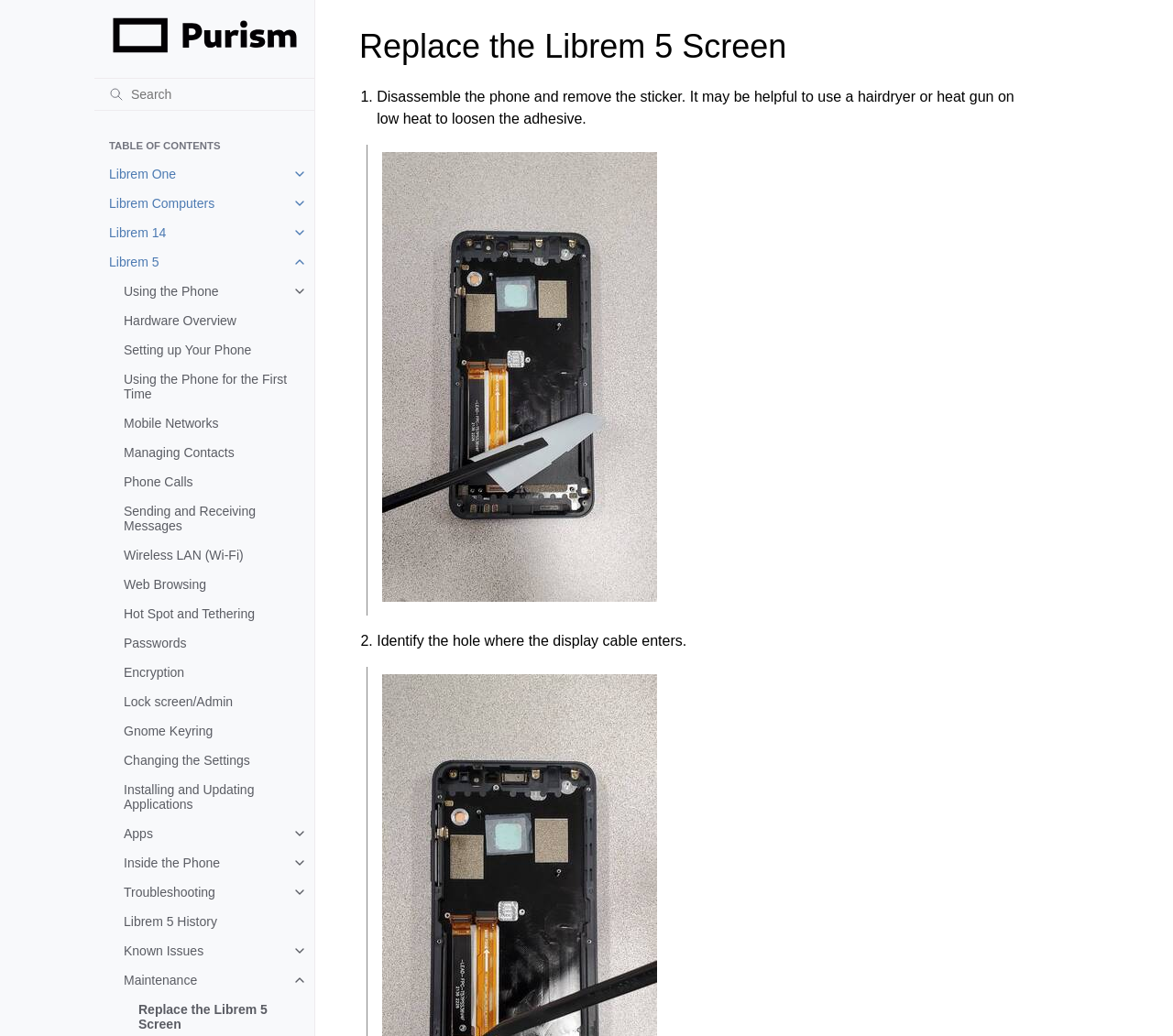What is the purpose of the webpage?
Offer a detailed and exhaustive answer to the question.

Based on the webpage content, it appears that the purpose of the webpage is to provide instructions on how to replace the screen of a Librem 5 phone. The webpage contains step-by-step guides and images to help users with the replacement process.